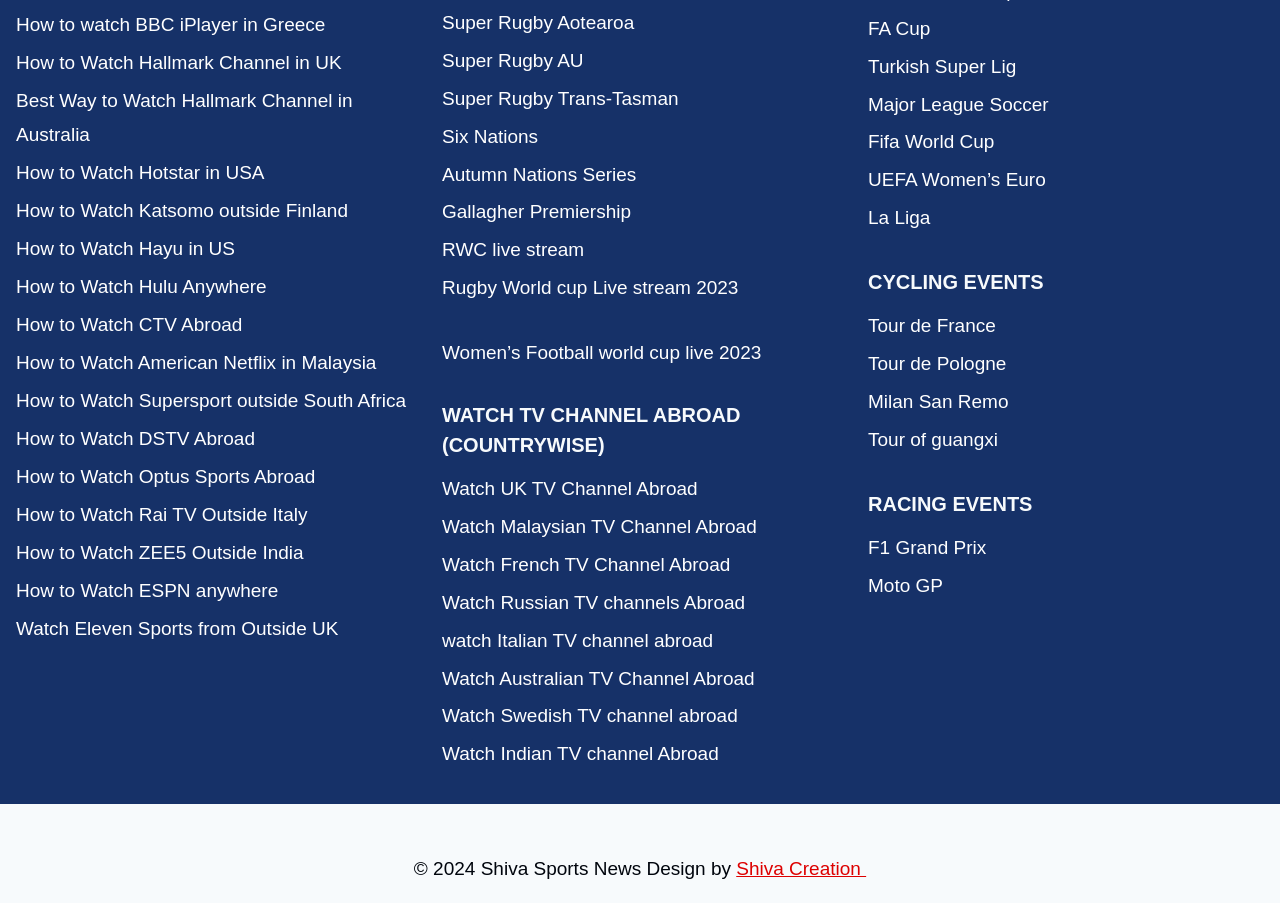Determine the bounding box coordinates for the UI element matching this description: "Home".

None